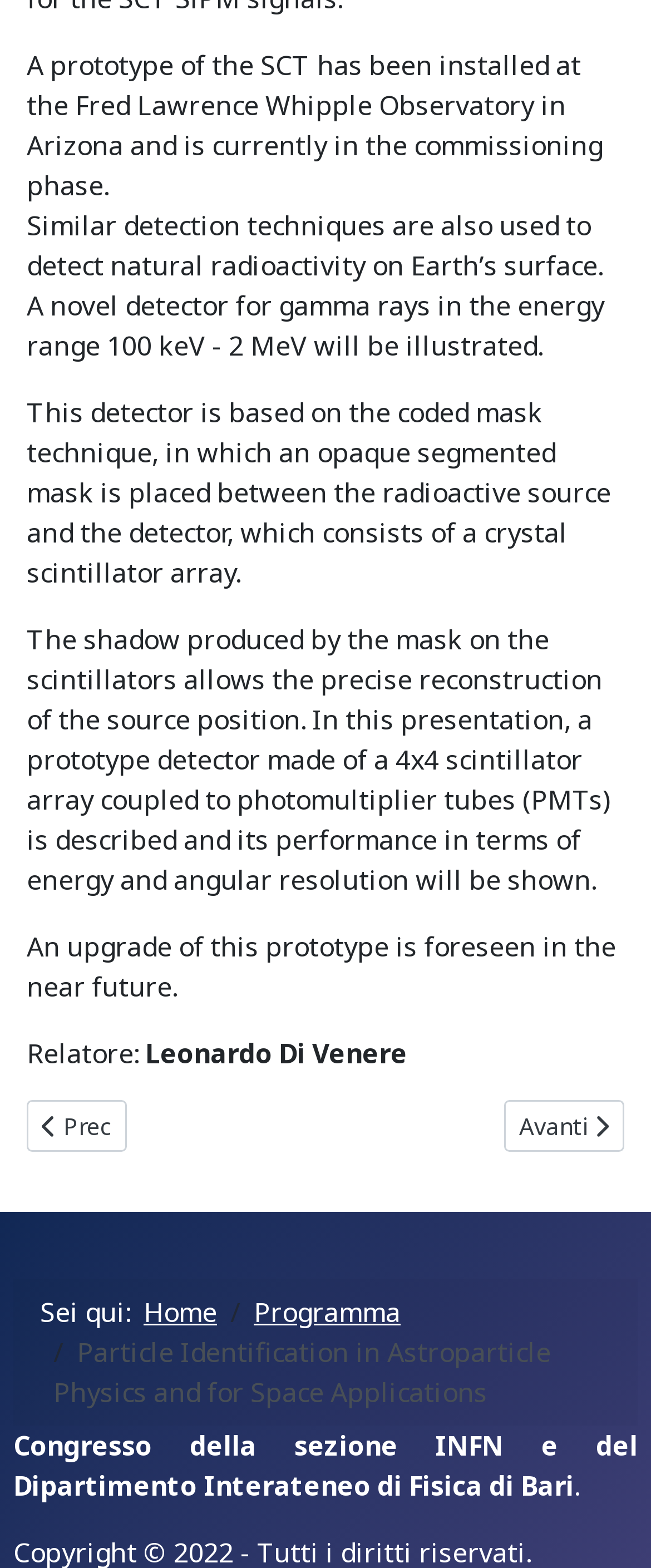Give a concise answer using only one word or phrase for this question:
What is the topic of the presentation?

Particle Identification